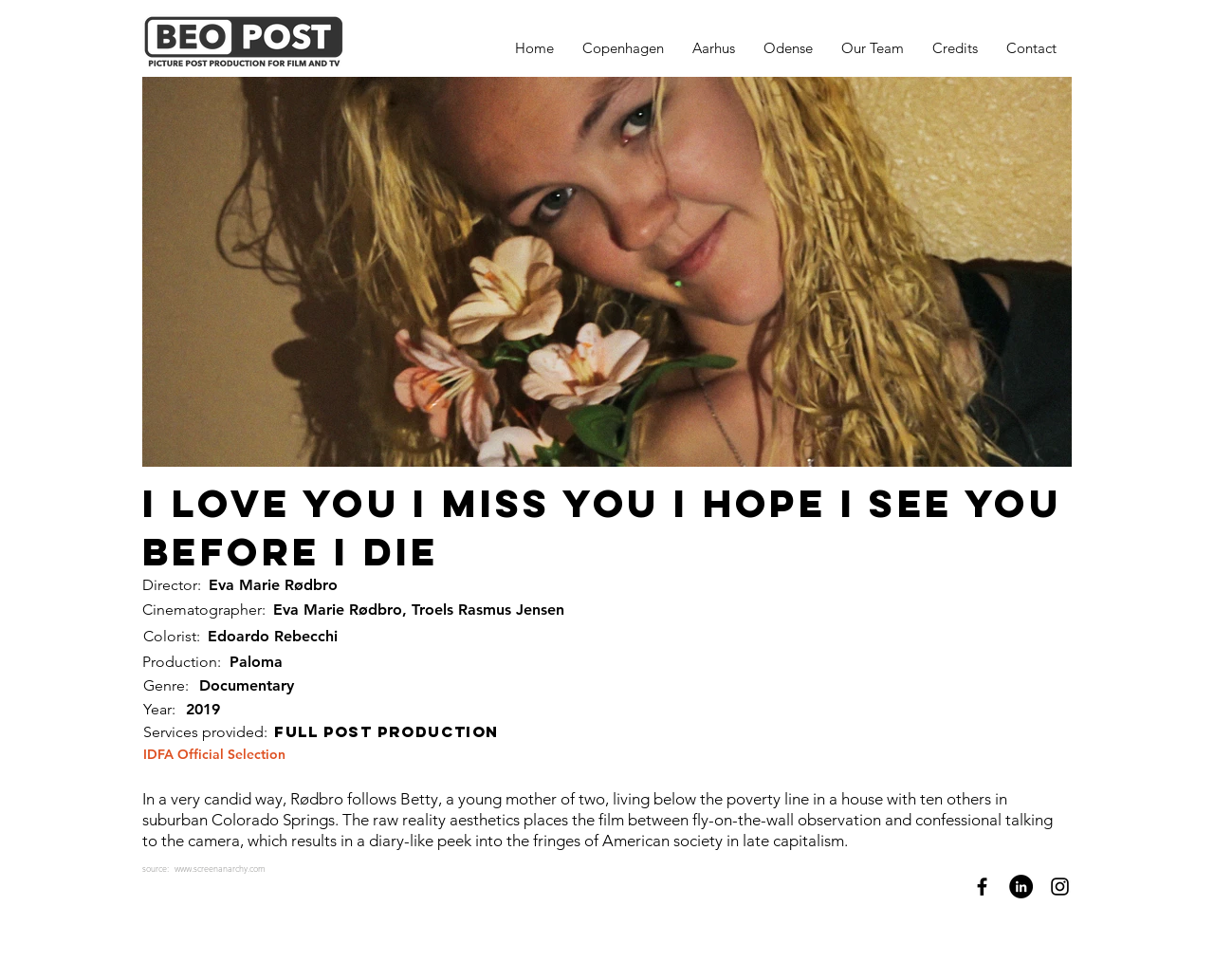Examine the image carefully and respond to the question with a detailed answer: 
What is the cinematographer of the documentary?

I found the answer by looking at the section that lists the credits of the documentary. Specifically, I looked at the heading that says 'Cinematographer:' and found the names 'Eva Marie Rødbro, Troels Rasmus Jensen' next to it.